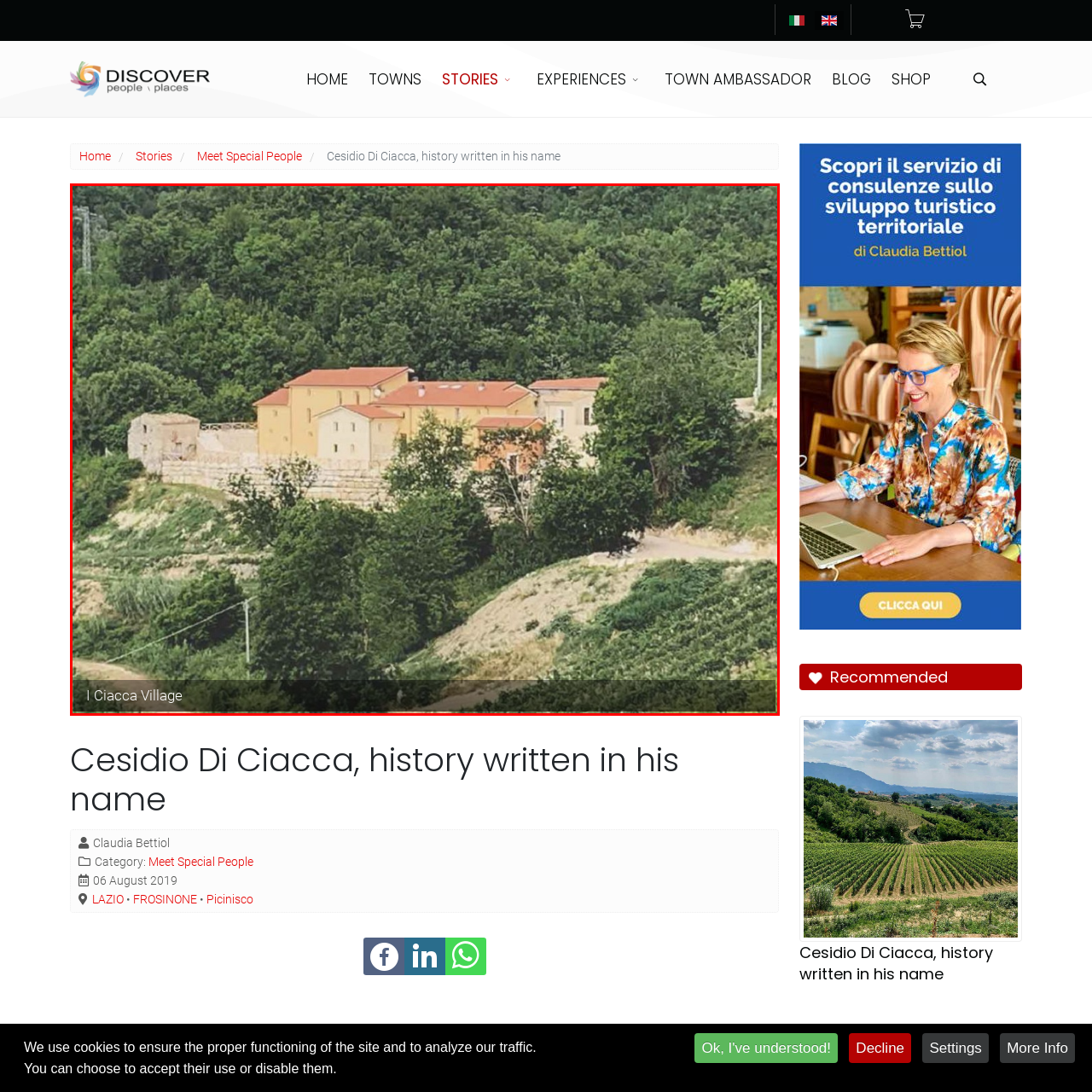Provide an in-depth description of the scene highlighted by the red boundary in the image.

The image depicts I Ciacca Village, nestled among lush greenery, showcasing a harmonious blend of nature and architecture. The focal point of the scene is a cluster of rustic buildings, characterized by warm yellow walls and distinct red rooftops, reflecting a tranquil, rural lifestyle. Surrounded by dense trees, the village exudes a sense of peaceful isolation, evoking a connection to the scenic landscape of the Ciociaria region. The winding path leading to the village suggests accessibility, inviting exploration of this idyllic setting, rich in history and culture.